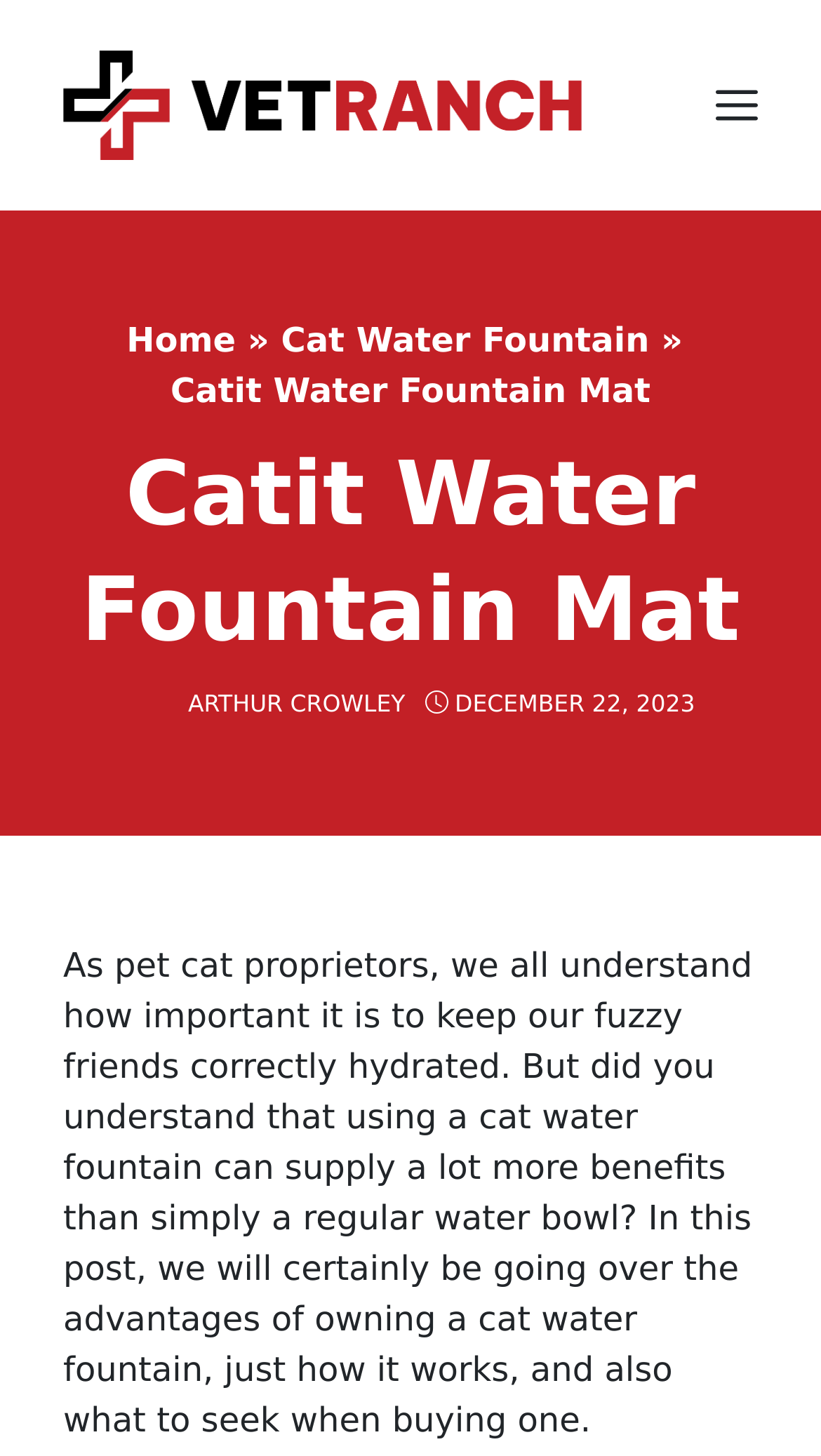Can you extract the headline from the webpage for me?

Catit Water Fountain Mat